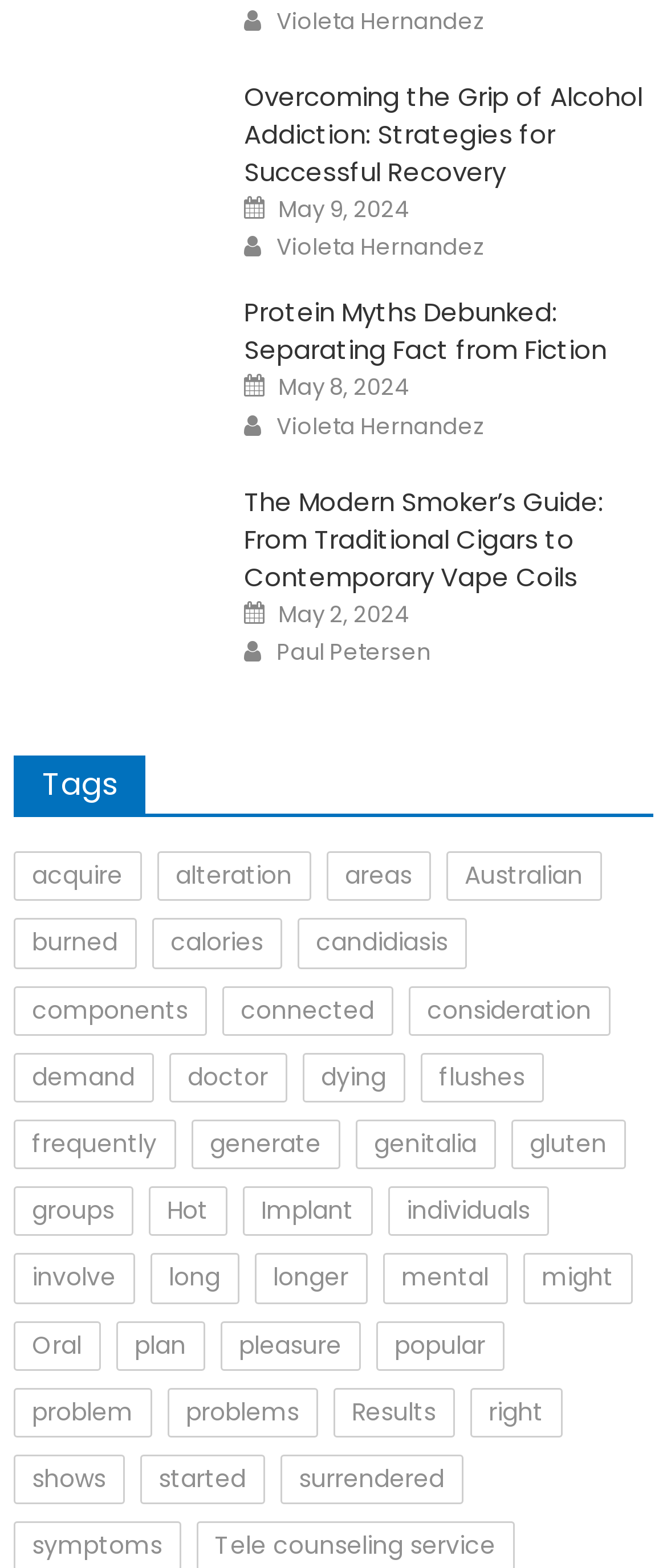Highlight the bounding box coordinates of the region I should click on to meet the following instruction: "Click on the article 'Overcoming the Grip of Alcohol Addiction: Strategies for Successful Recovery'".

[0.366, 0.048, 0.98, 0.12]